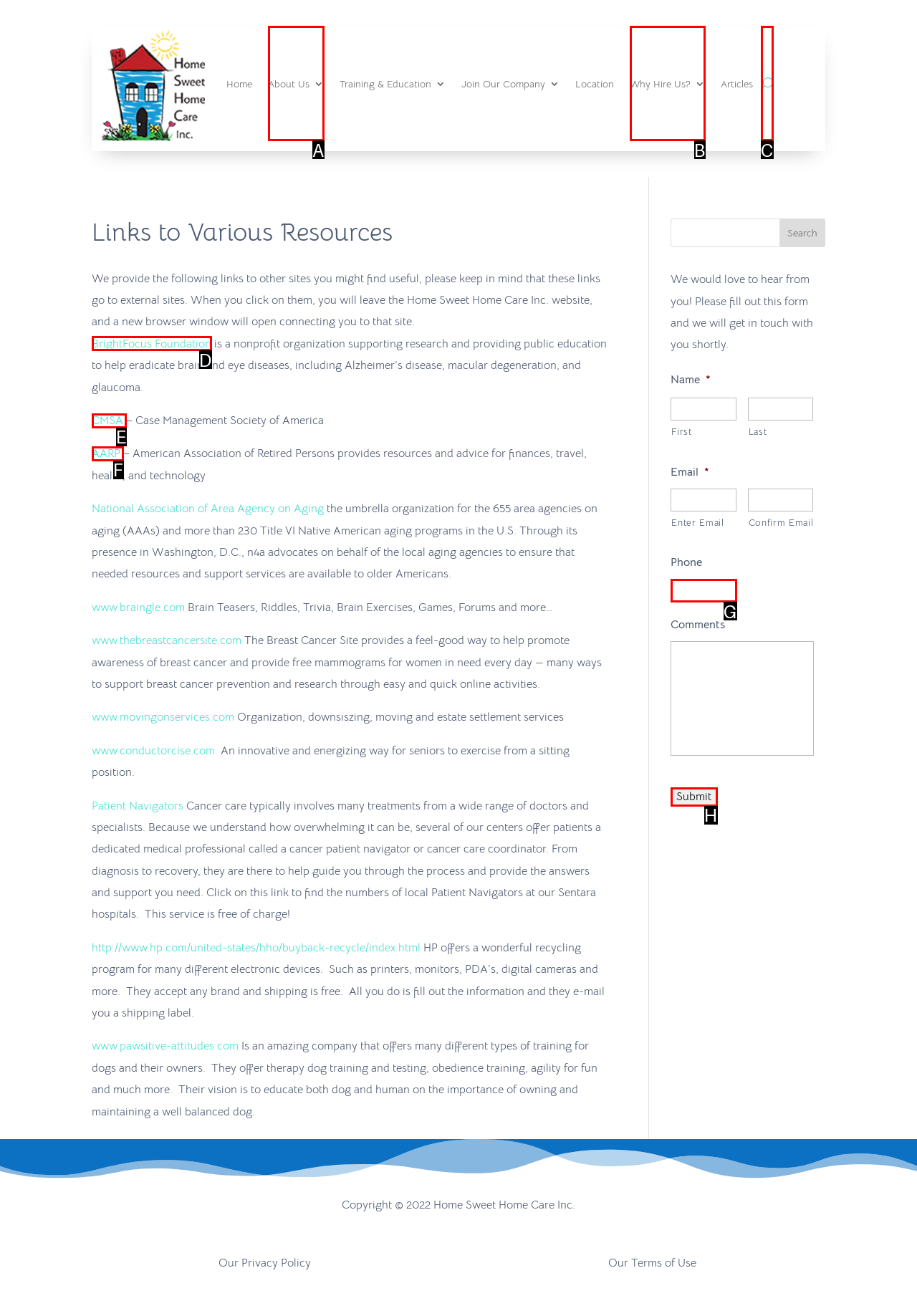Which HTML element matches the description: value="Submit"?
Reply with the letter of the correct choice.

H